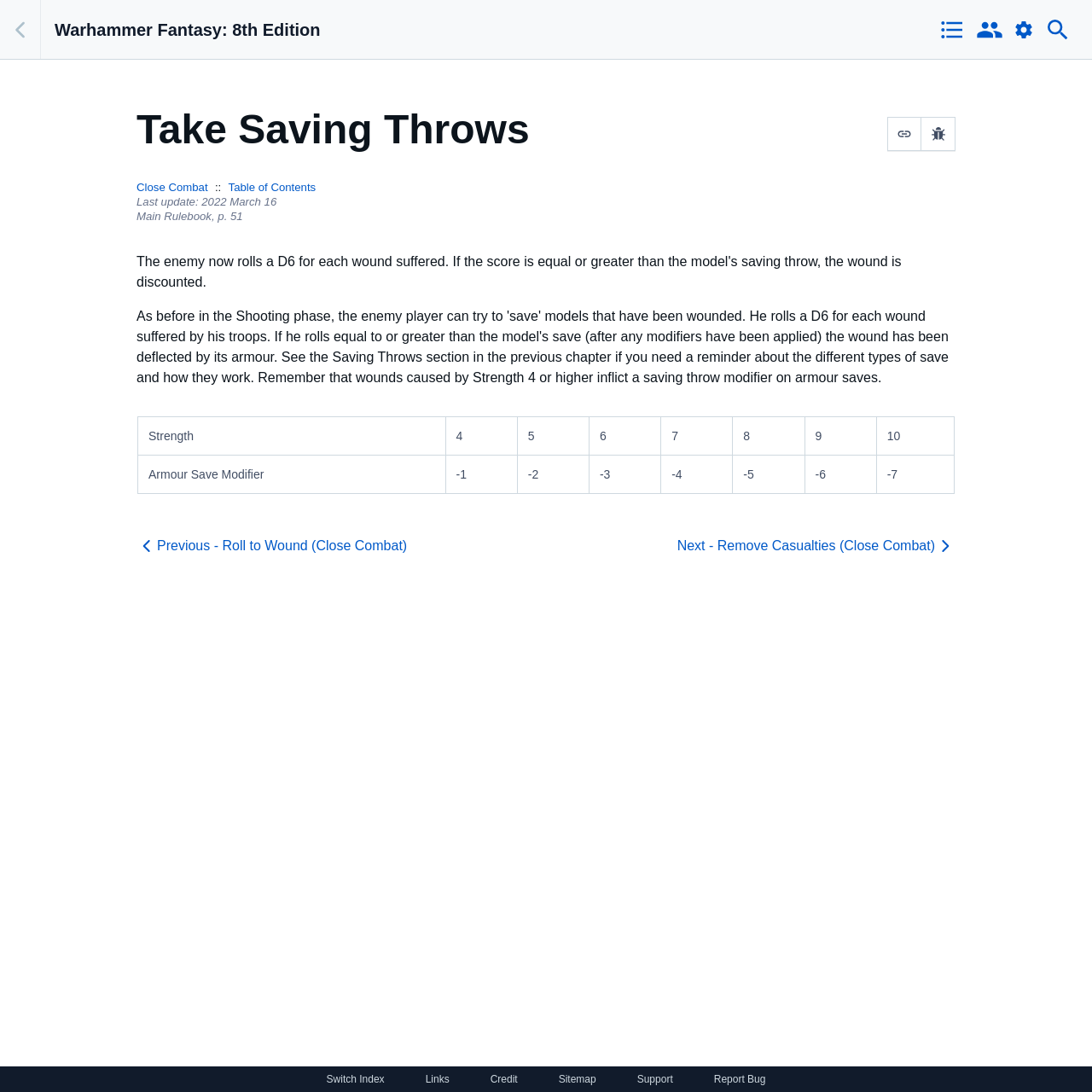Find the bounding box coordinates of the clickable area required to complete the following action: "Click on the link to view the article about Windows 10 control alt del login screen".

None